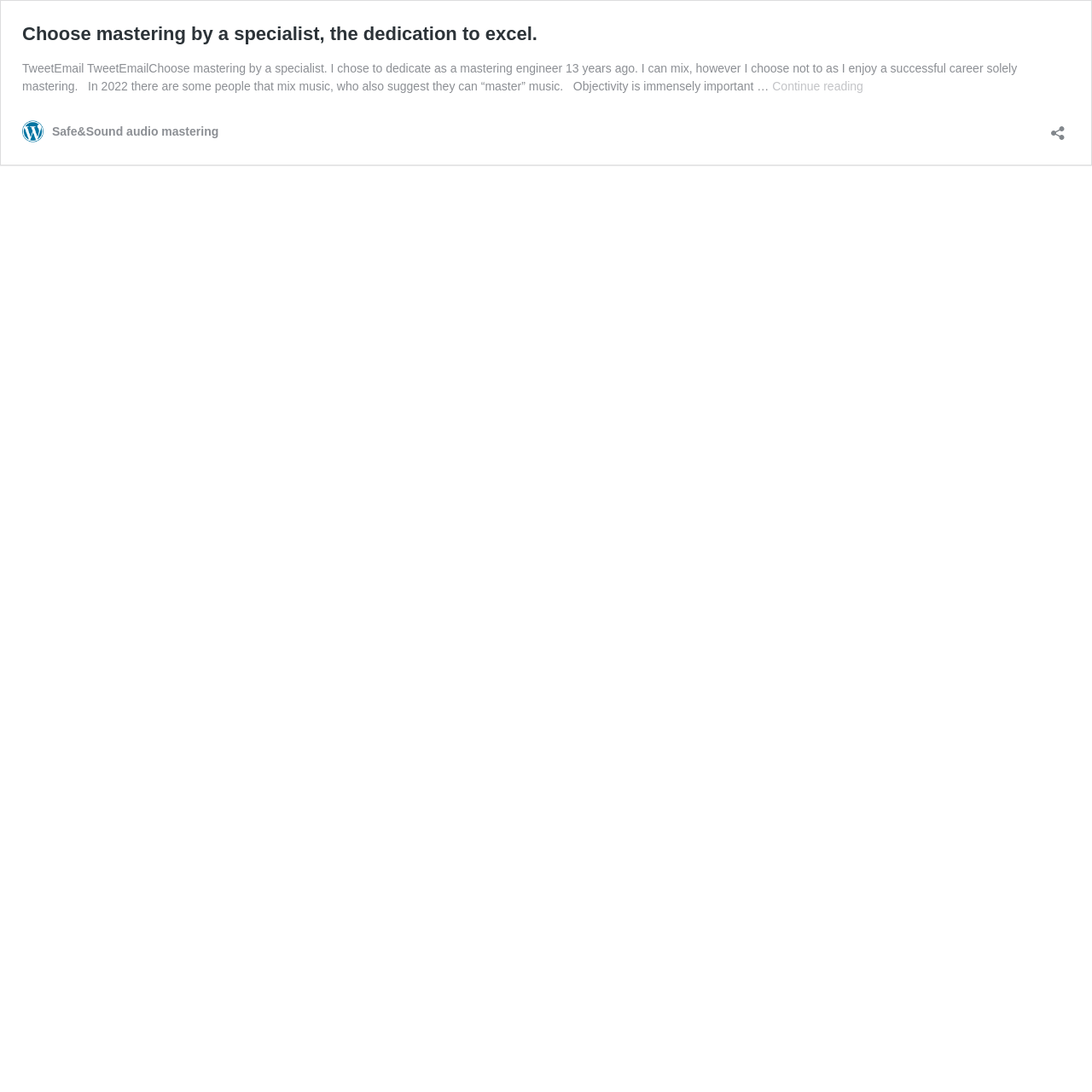What is the purpose of the button?
Use the screenshot to answer the question with a single word or phrase.

Open sharing dialog